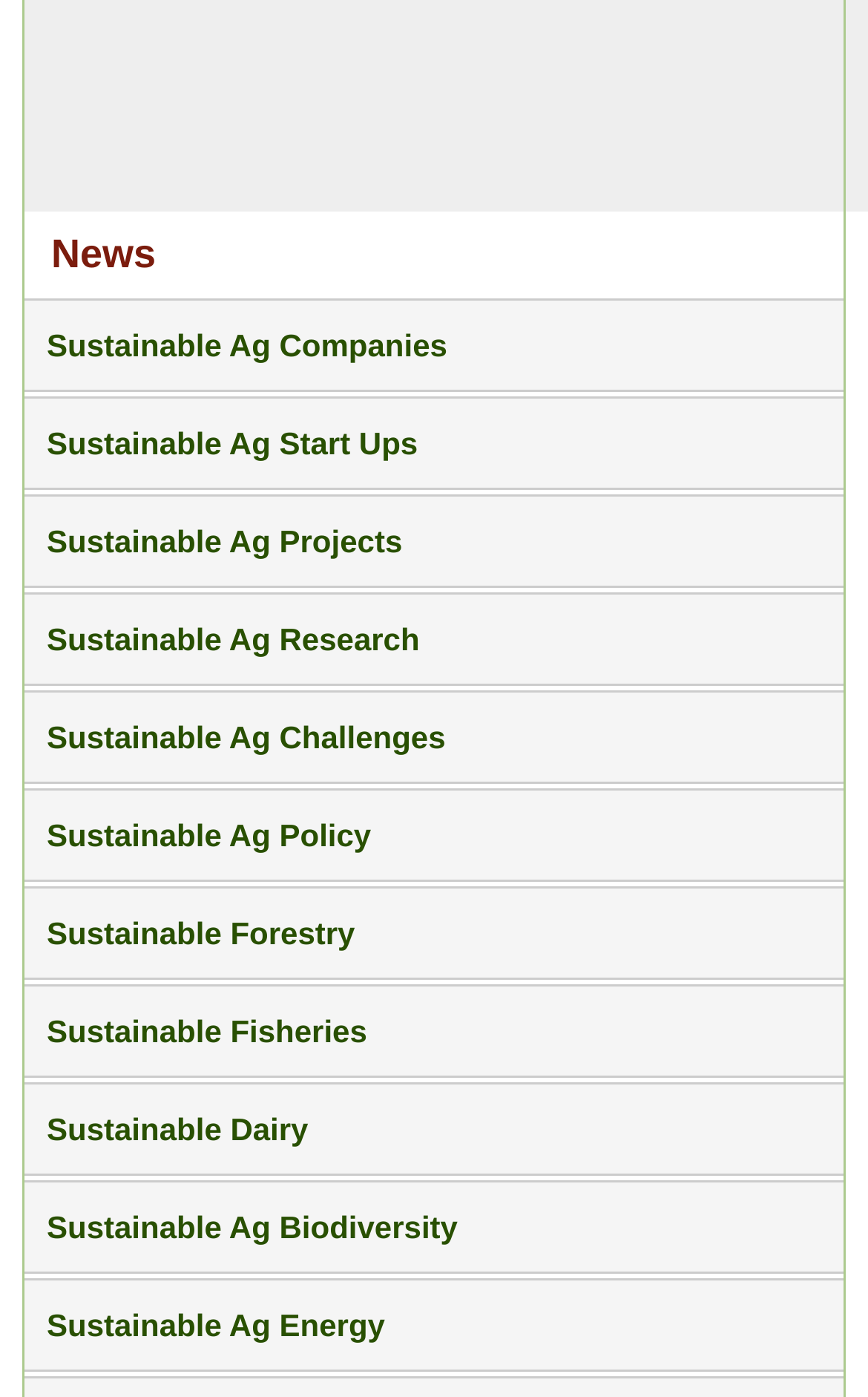Identify the bounding box for the given UI element using the description provided. Coordinates should be in the format (top-left x, top-left y, bottom-right x, bottom-right y) and must be between 0 and 1. Here is the description: Sustainable Ag Research

[0.028, 0.425, 0.972, 0.492]